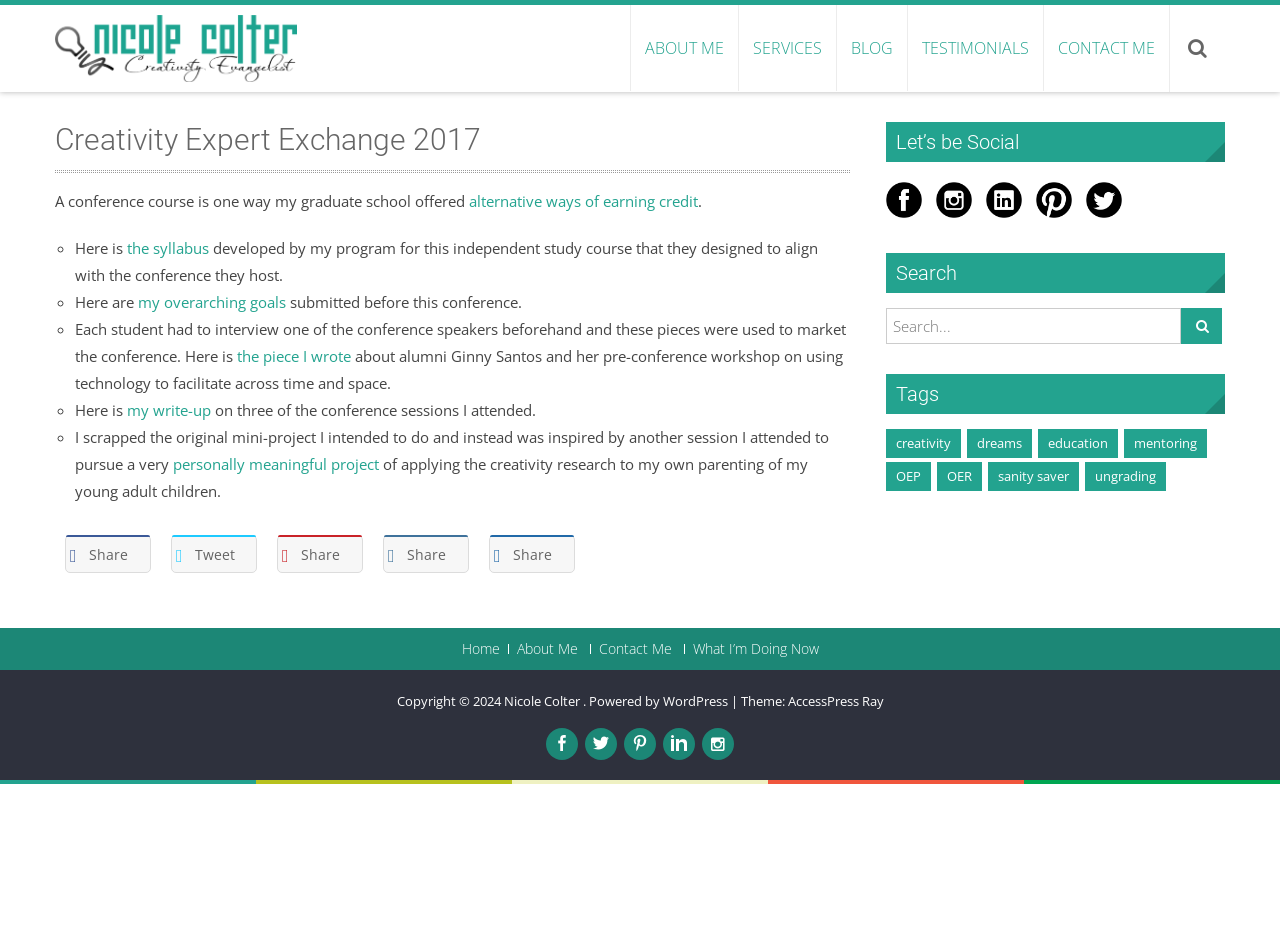Specify the bounding box coordinates (top-left x, top-left y, bottom-right x, bottom-right y) of the UI element in the screenshot that matches this description: Share on Facebook Share 0

[0.051, 0.565, 0.118, 0.605]